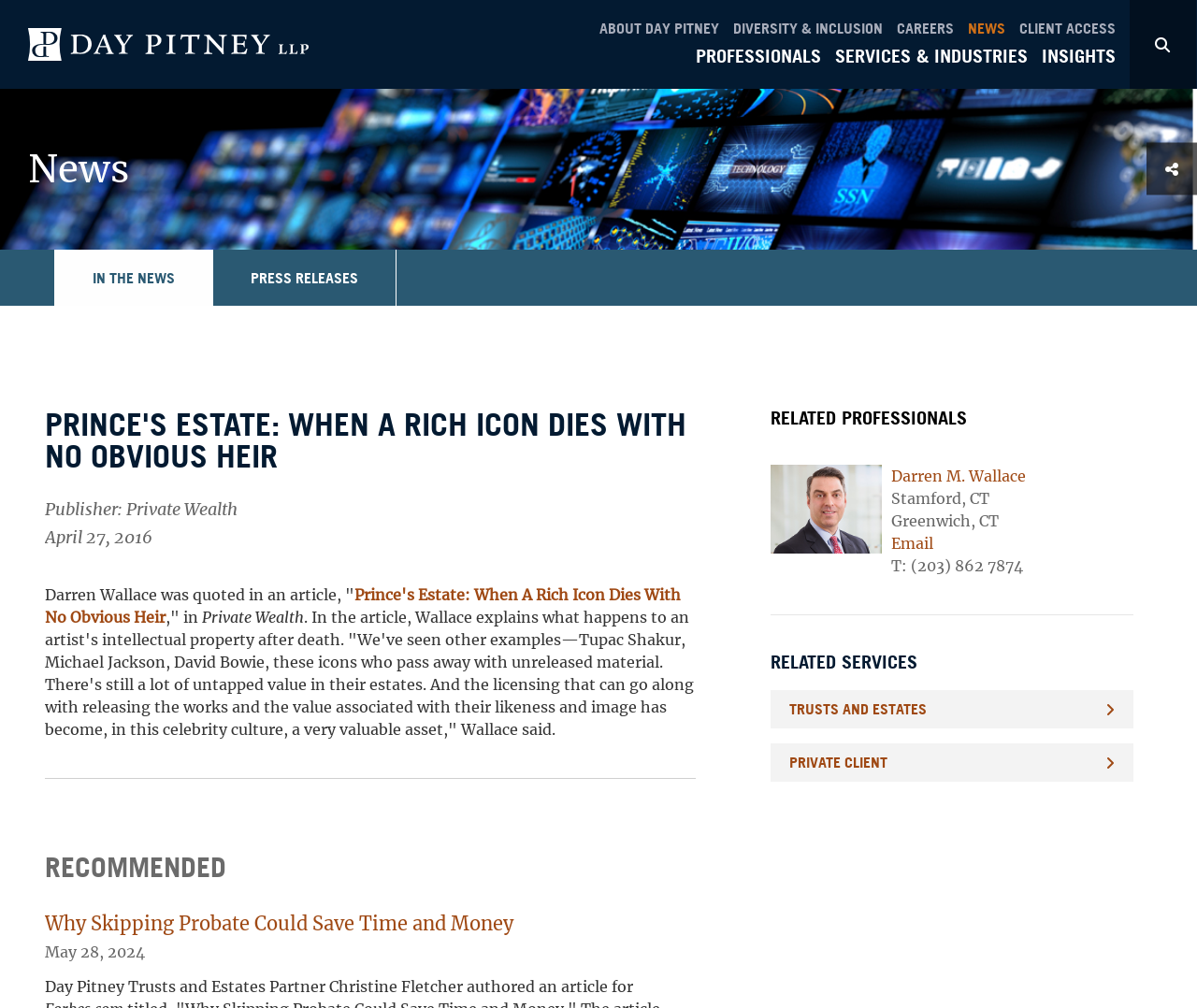Given the element description, predict the bounding box coordinates in the format (top-left x, top-left y, bottom-right x, bottom-right y). Make sure all values are between 0 and 1. Here is the element description: Private Client

[0.644, 0.738, 0.947, 0.776]